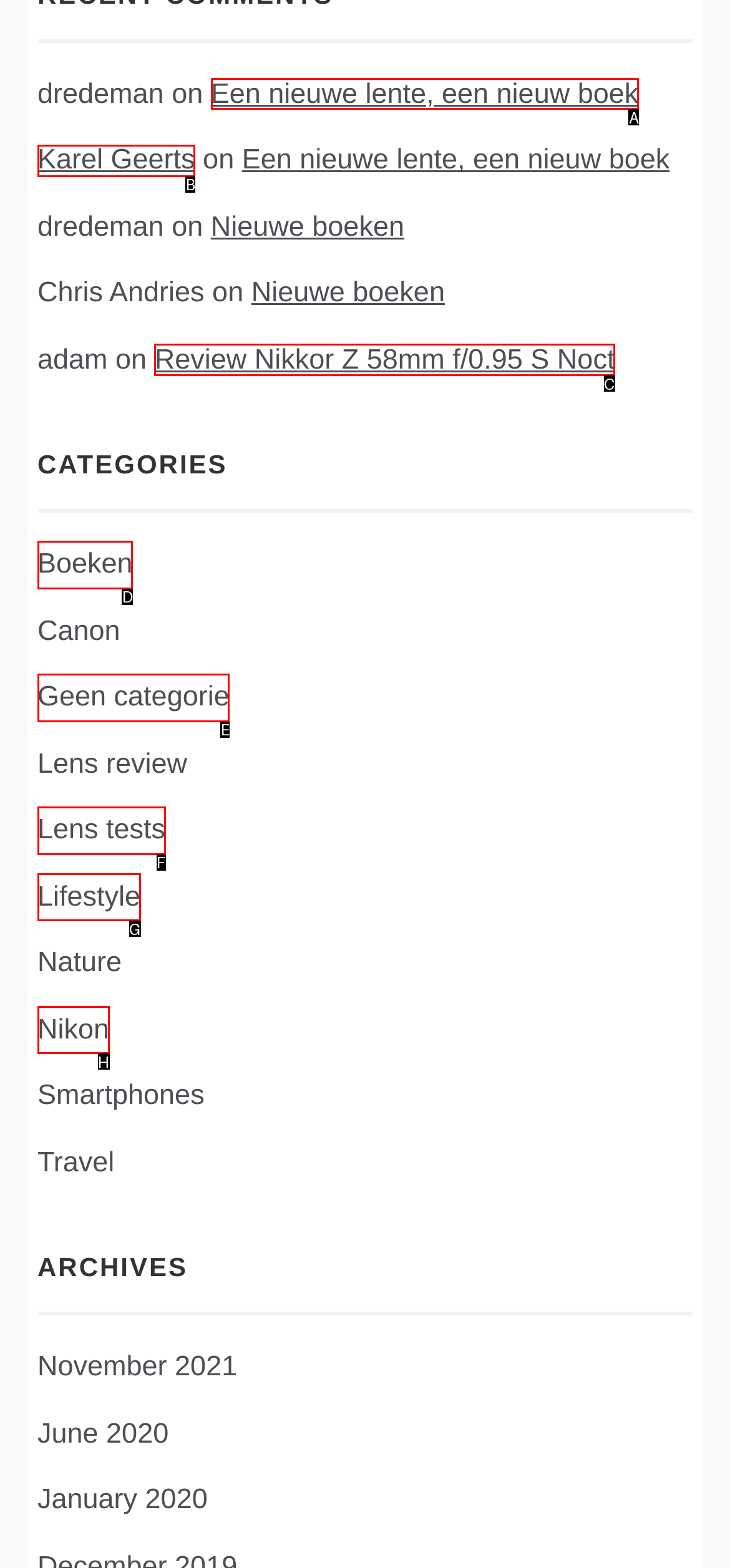Identify the HTML element I need to click to complete this task: click on the link 'Een nieuwe lente, een nieuw boek' Provide the option's letter from the available choices.

A